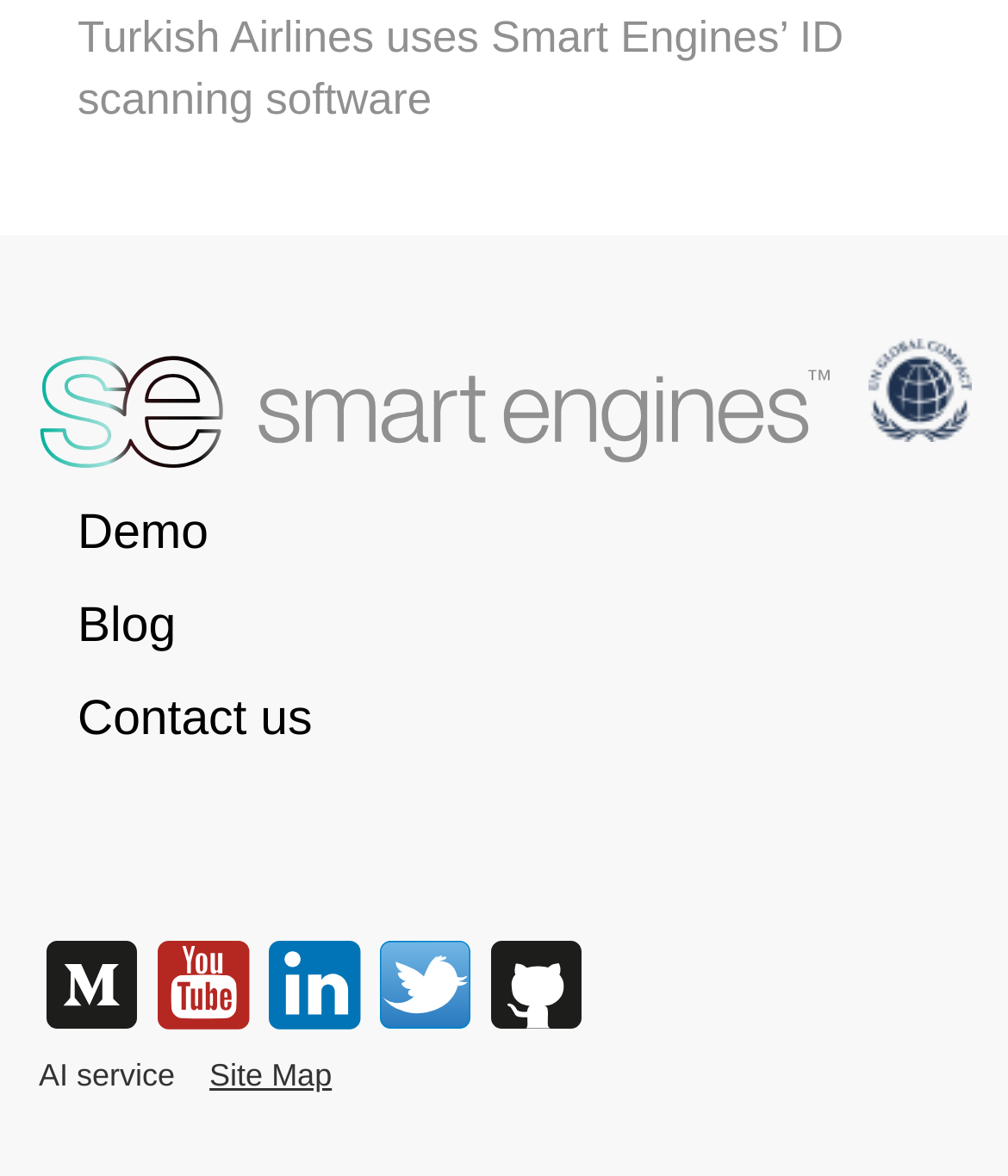Using the information shown in the image, answer the question with as much detail as possible: What is the company behind the AI service?

The answer can be inferred from the LayoutTableCell element with the text 'Smart Engines' which is a link, and also from the image with the same text. This suggests that Smart Engines is the company behind the AI service.